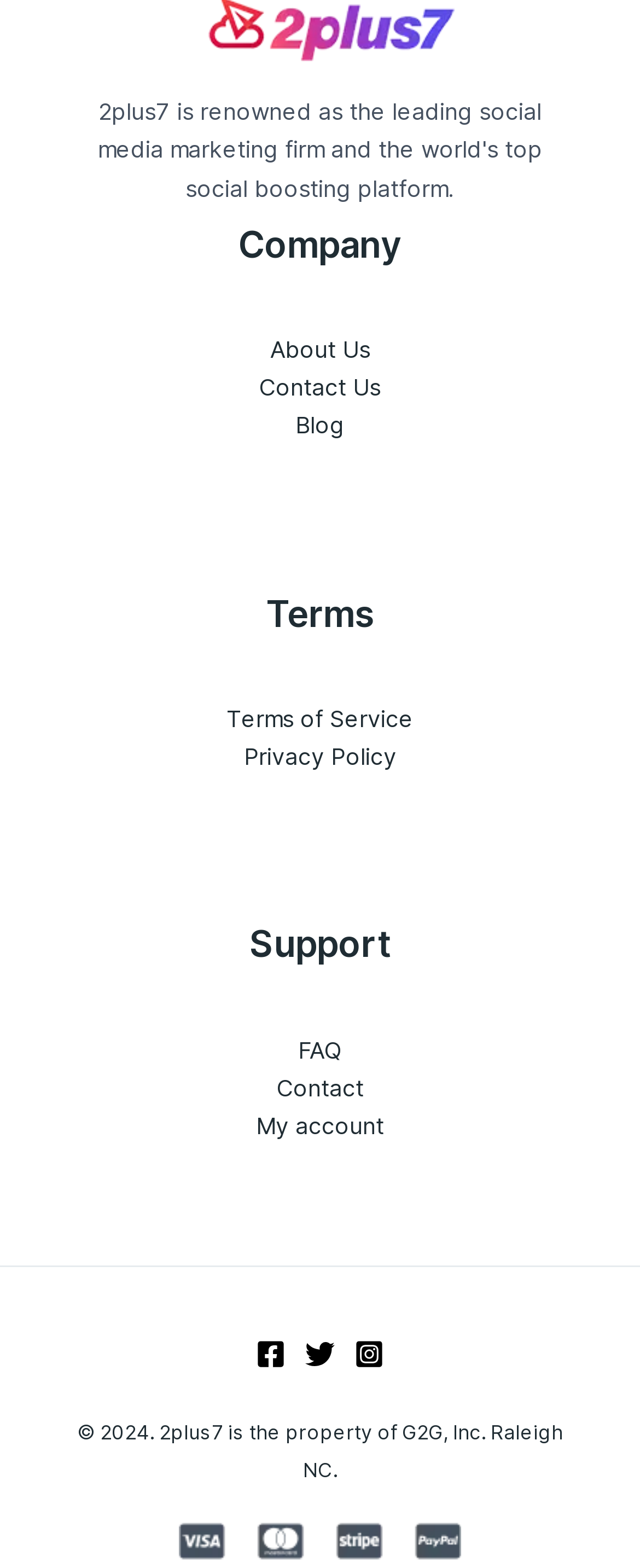Refer to the image and provide an in-depth answer to the question:
How many social media links are present in the footer?

There are three social media links present in the footer section, namely Facebook, Twitter, and Instagram, each with its corresponding image icon.